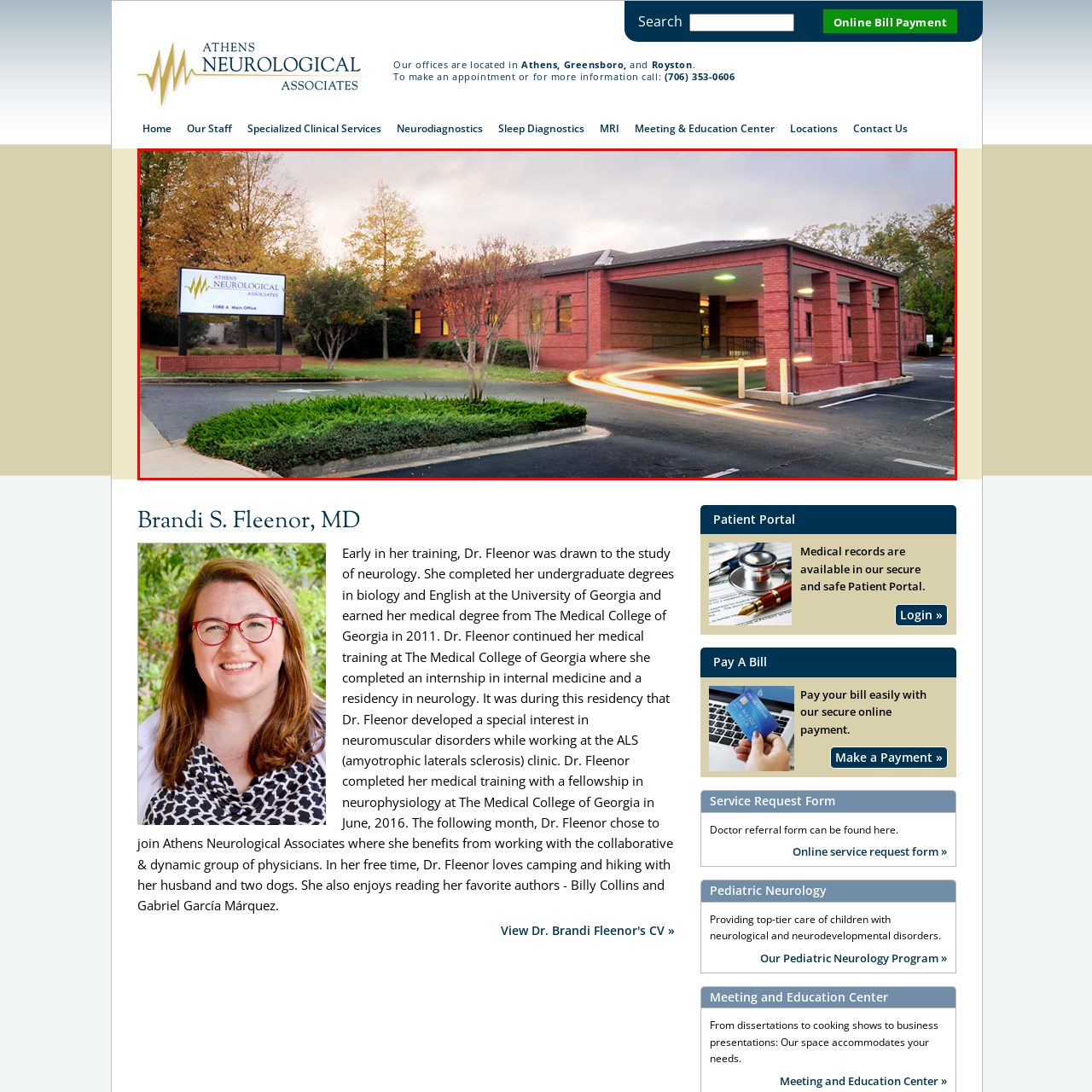Analyze the content inside the red box, What season is depicted in the image? Provide a short answer using a single word or phrase.

Autumn